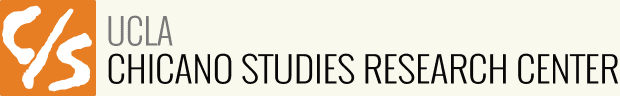Explain in detail what you see in the image.

The image features the logo of the UCLA Chicano Studies Research Center, prominently displaying the initials "C/S" in a stylized, dynamic font. The logo is complemented by the full name of the center, "UCLA Chicano Studies Research Center," indicating its affiliation with the University of California, Los Angeles. The design is characterized by a warm orange background for the initials, symbolizing energy and creativity, set against a light-colored backdrop that enhances visibility. This visual representation serves as a gateway to the center's mission of exploring Chicano studies and promoting research in the field.